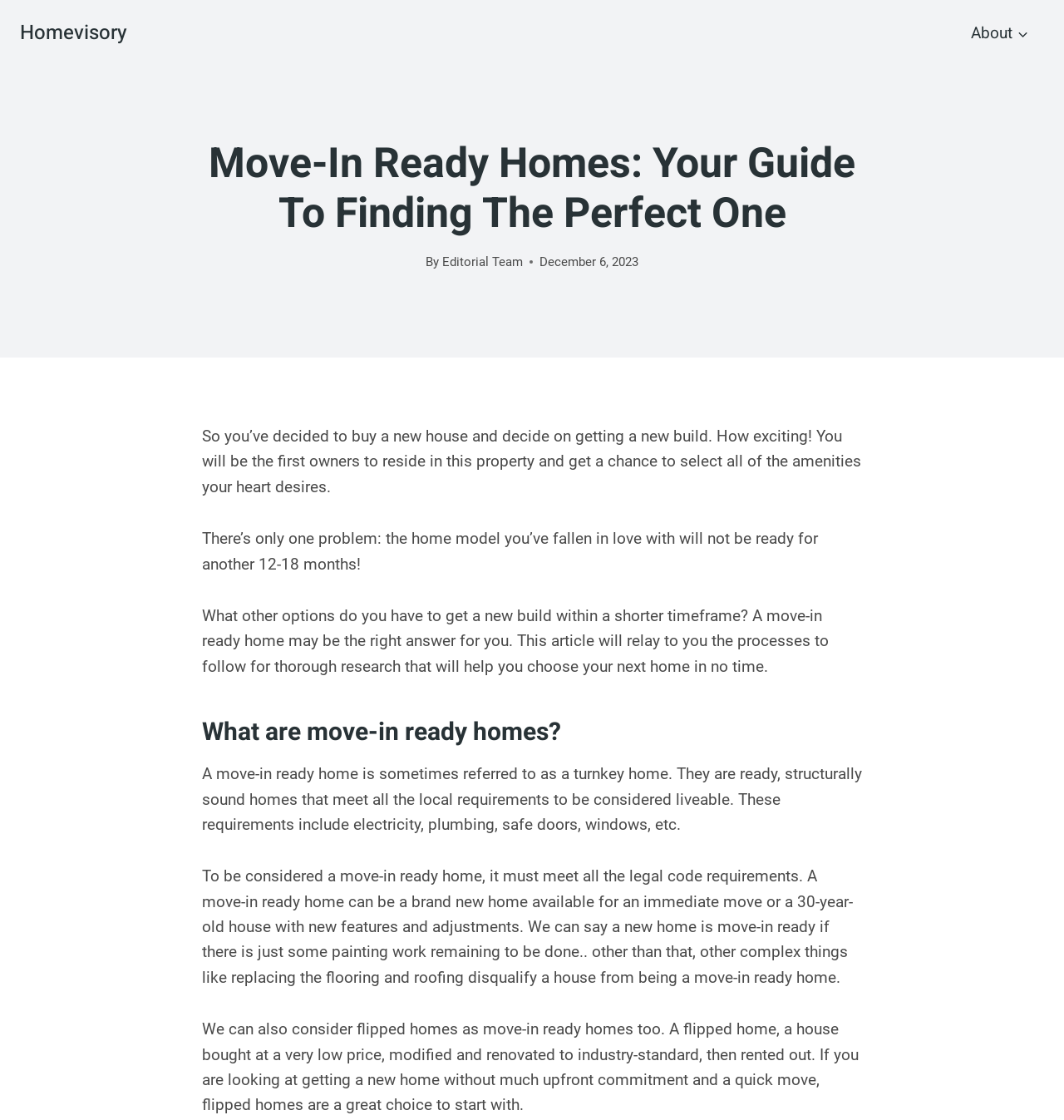Determine the webpage's heading and output its text content.

Move-In Ready Homes: Your Guide To Finding The Perfect One